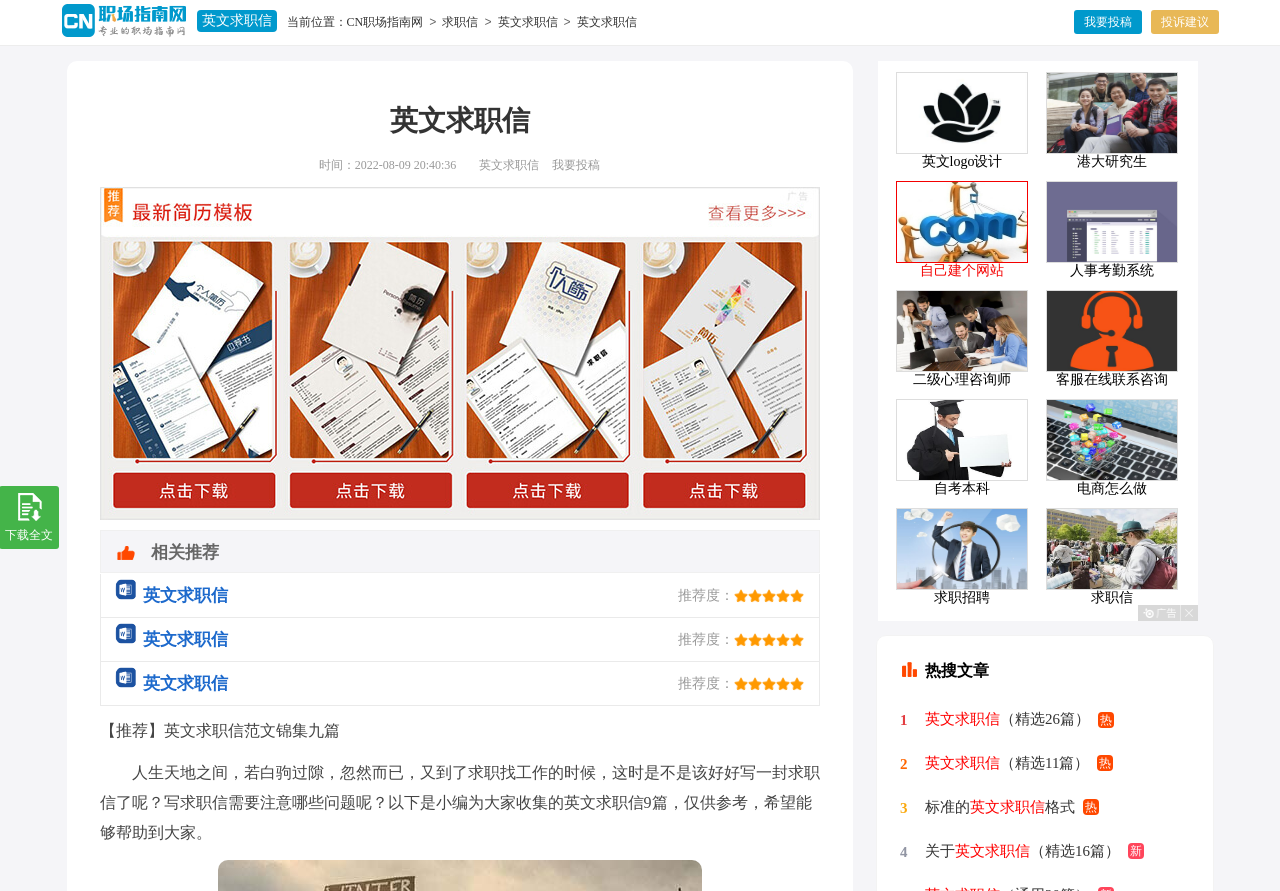Find the bounding box coordinates of the clickable element required to execute the following instruction: "Click the link to view English job application letters". Provide the coordinates as four float numbers between 0 and 1, i.e., [left, top, right, bottom].

[0.154, 0.011, 0.216, 0.036]